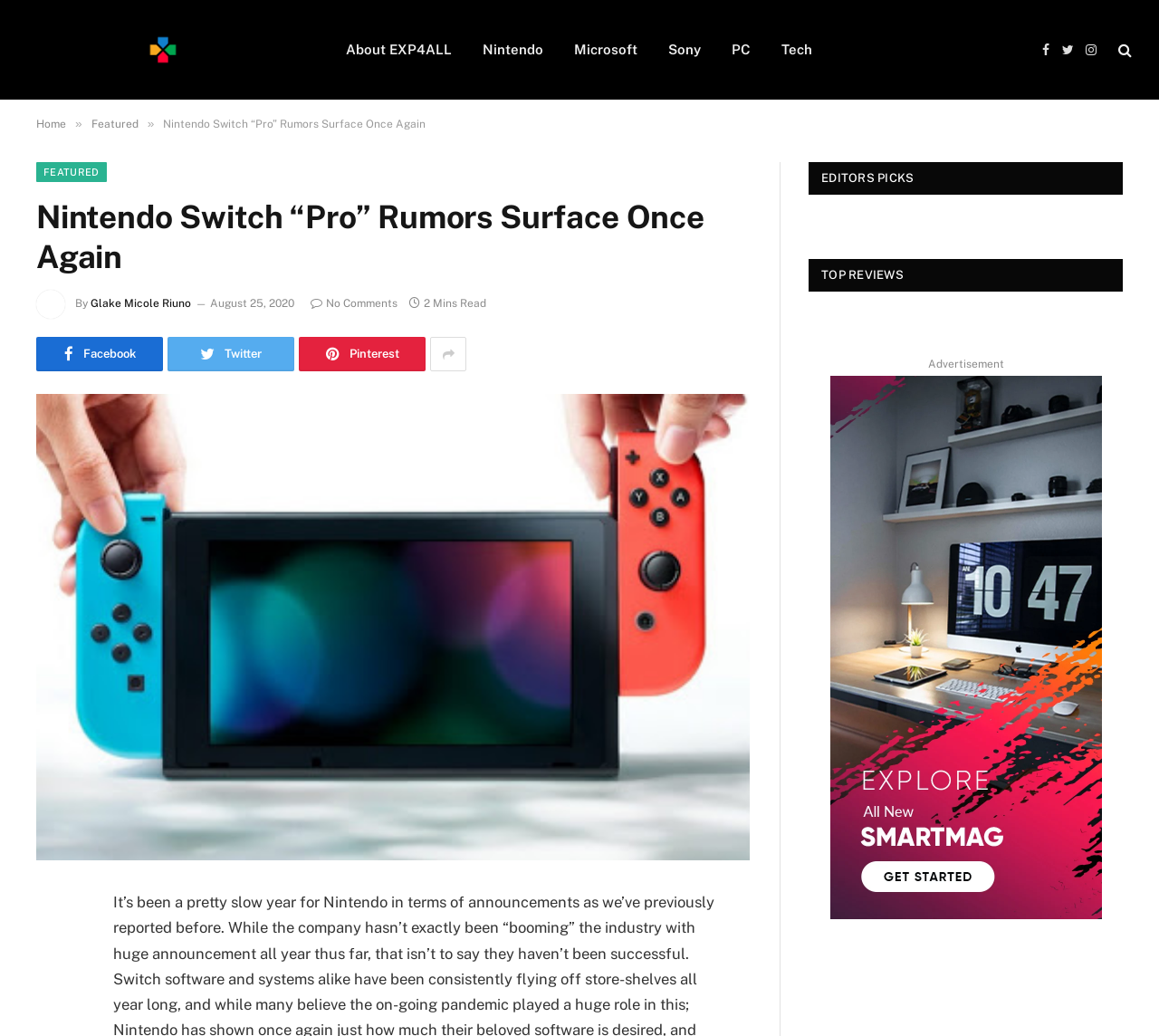How many minutes does it take to read the main article?
Use the screenshot to answer the question with a single word or phrase.

2 Mins